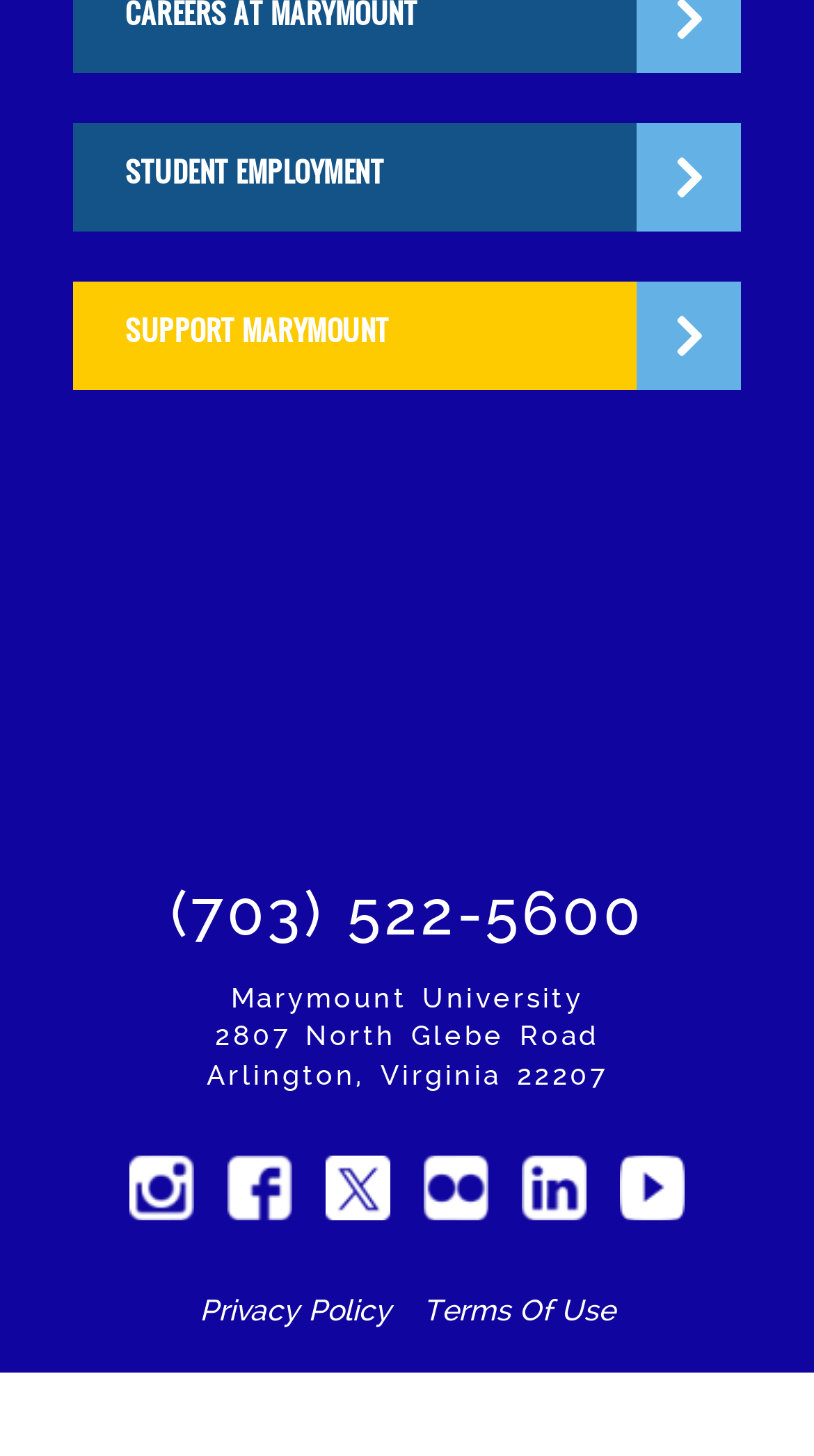Determine the bounding box of the UI element mentioned here: "Terms Of Use". The coordinates must be in the format [left, top, right, bottom] with values ranging from 0 to 1.

[0.519, 0.888, 0.755, 0.911]